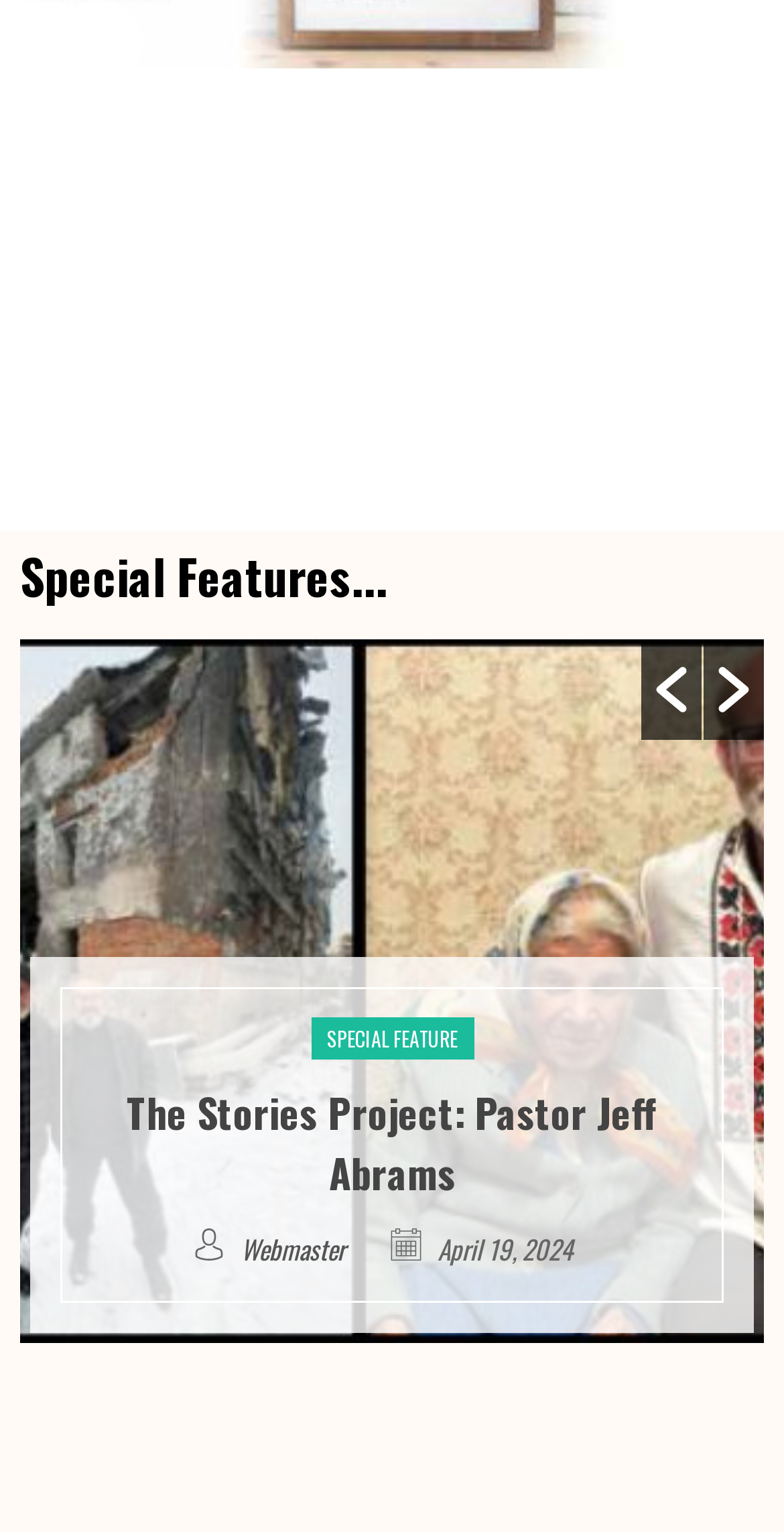Could you highlight the region that needs to be clicked to execute the instruction: "Read the special features"?

[0.026, 0.36, 0.974, 0.392]